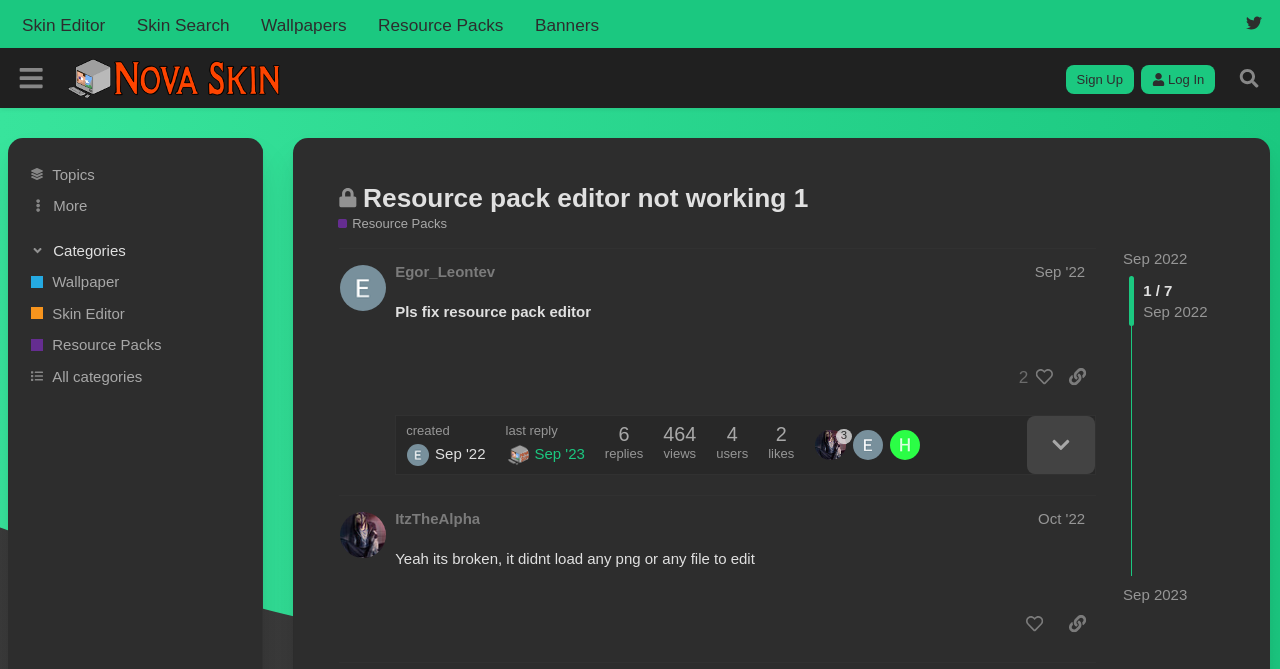Illustrate the webpage's structure and main components comprehensively.

This webpage appears to be a forum discussion page, specifically a topic about a resource pack editor not working. At the top, there is a header section with links to various sections of the website, including Skin Editor, Skin Search, Wallpapers, Resource Packs, and Banners. There is also a button to hide the sidebar and a link to Nova Skin with an accompanying image.

Below the header, there is a section with a button to sign up and another to log in. Next to these buttons, there is a search button with a dropdown menu. On the left side of the page, there is a sidebar with links to various categories, including Topics, Wallpaper, Skin Editor, Resource Packs, and All categories. Each category has an accompanying image.

The main content of the page is a discussion thread with two posts. The first post is from a user named Egor_Leontev, dated September 2022, with the title "Pls fix resource pack editor". The post has 2 likes and 464 views. Below the post, there are links to share the post, expand topic details, and view replies. There are also statistics about the post, including the number of replies, views, users, and likes.

The second post is from a user named ItzTheAlpha, dated October 2022, and is a response to the first post. The post has a similar layout to the first post, with links to share the post and view replies. There are also statistics about the post, including the number of likes.

Throughout the page, there are various images, including icons for the categories in the sidebar and user avatars next to their posts. The overall layout of the page is organized, with clear headings and concise text.